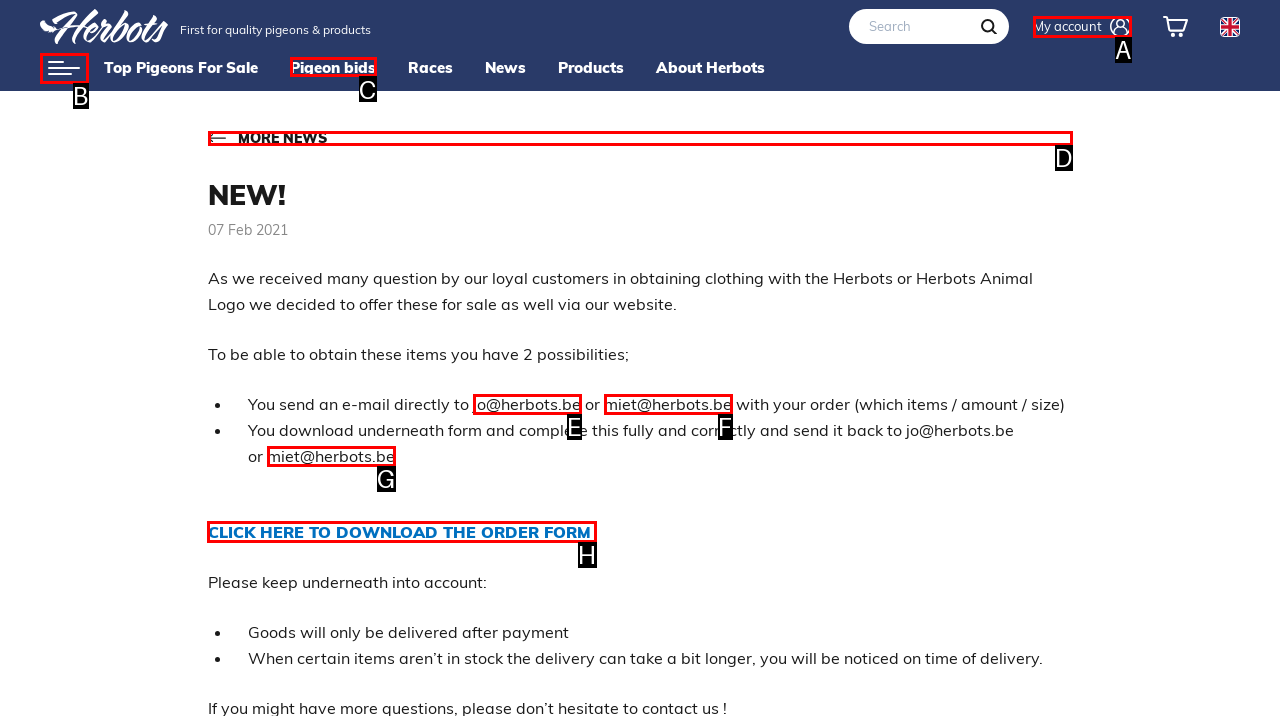From the given options, tell me which letter should be clicked to complete this task: Download the order form
Answer with the letter only.

H